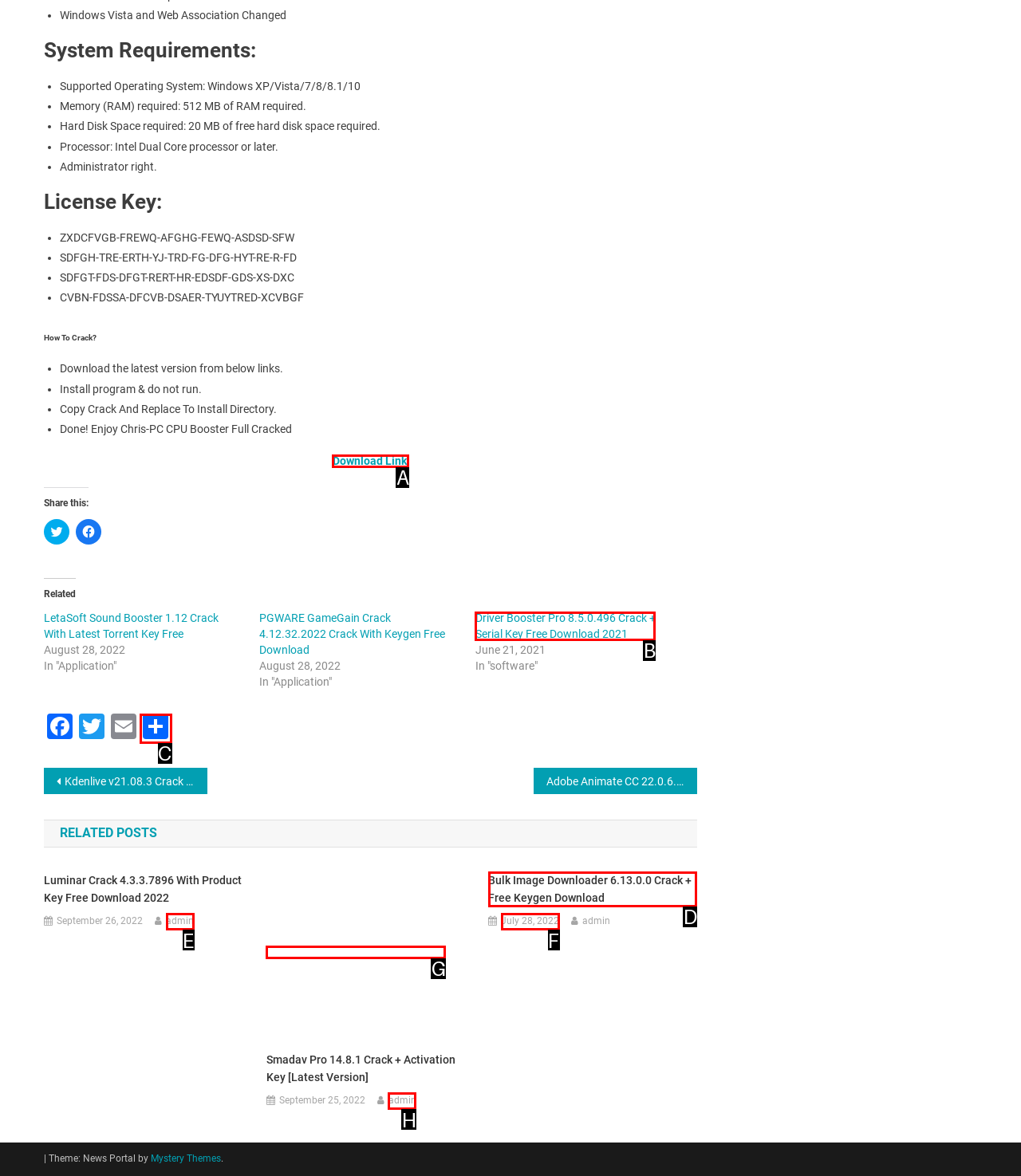Match the HTML element to the given description: alt="Smadav Pro 14.8.1 Crack"
Indicate the option by its letter.

G